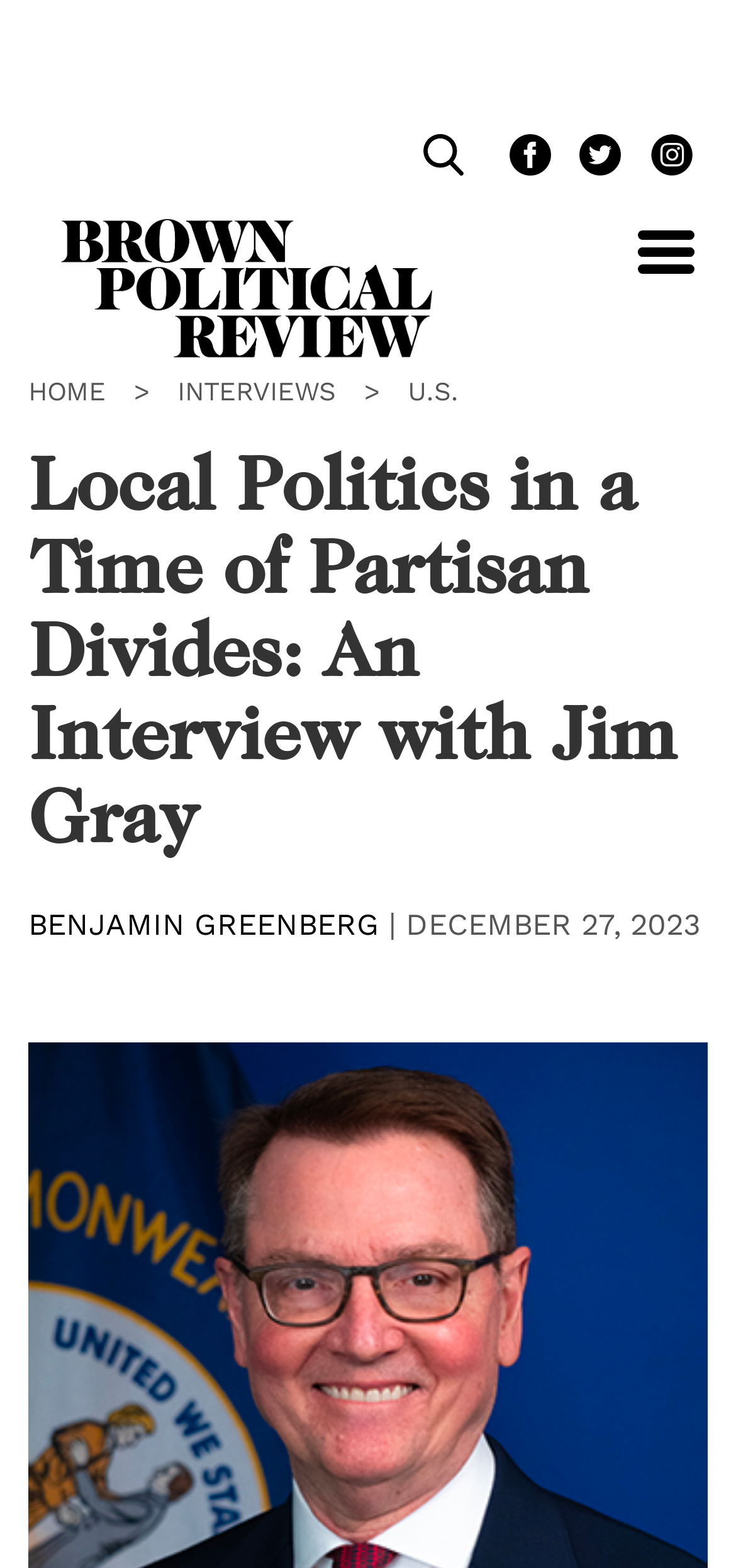Please determine the bounding box coordinates of the element's region to click in order to carry out the following instruction: "Read interview with Jim Gray". The coordinates should be four float numbers between 0 and 1, i.e., [left, top, right, bottom].

[0.038, 0.282, 0.962, 0.547]